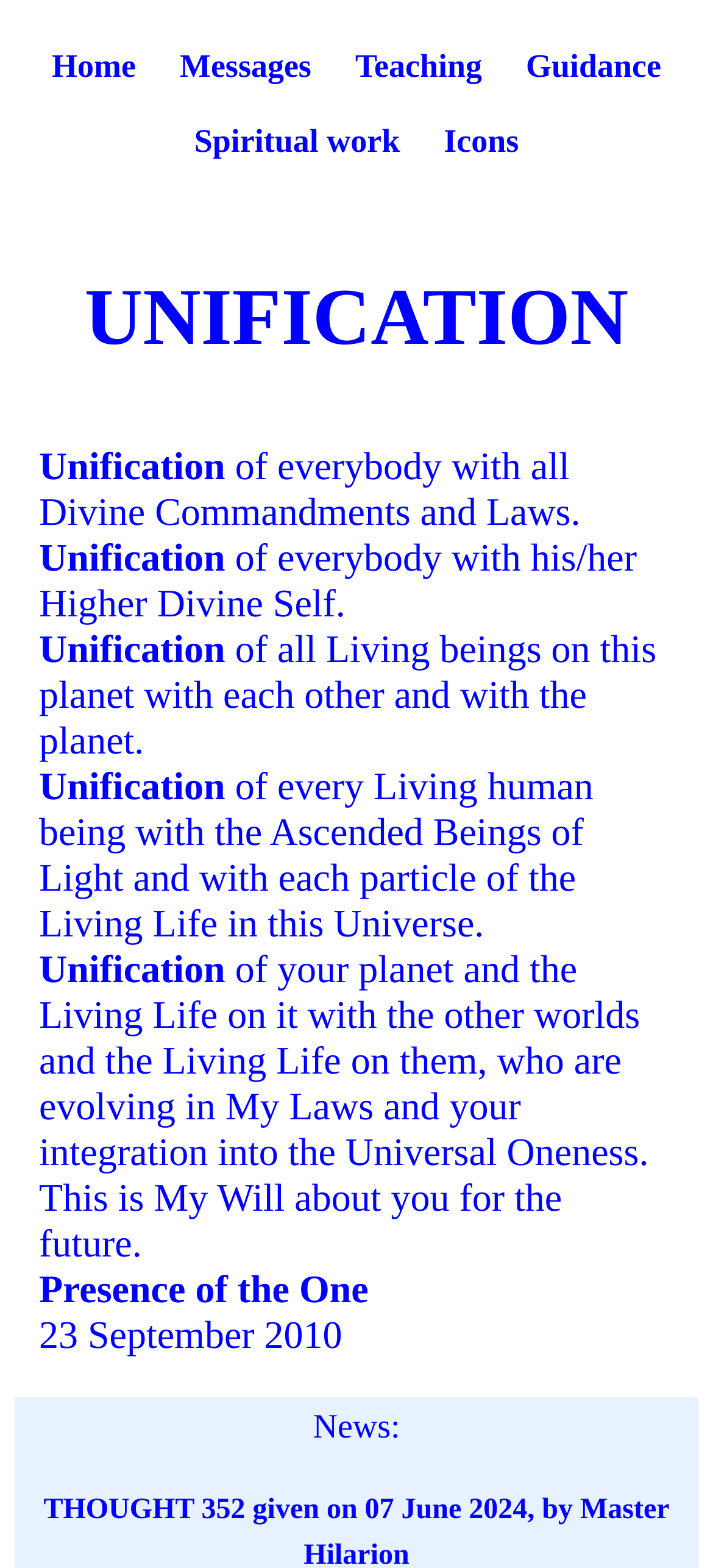Give a one-word or short phrase answer to this question: 
What is the tone of the webpage?

Spiritual